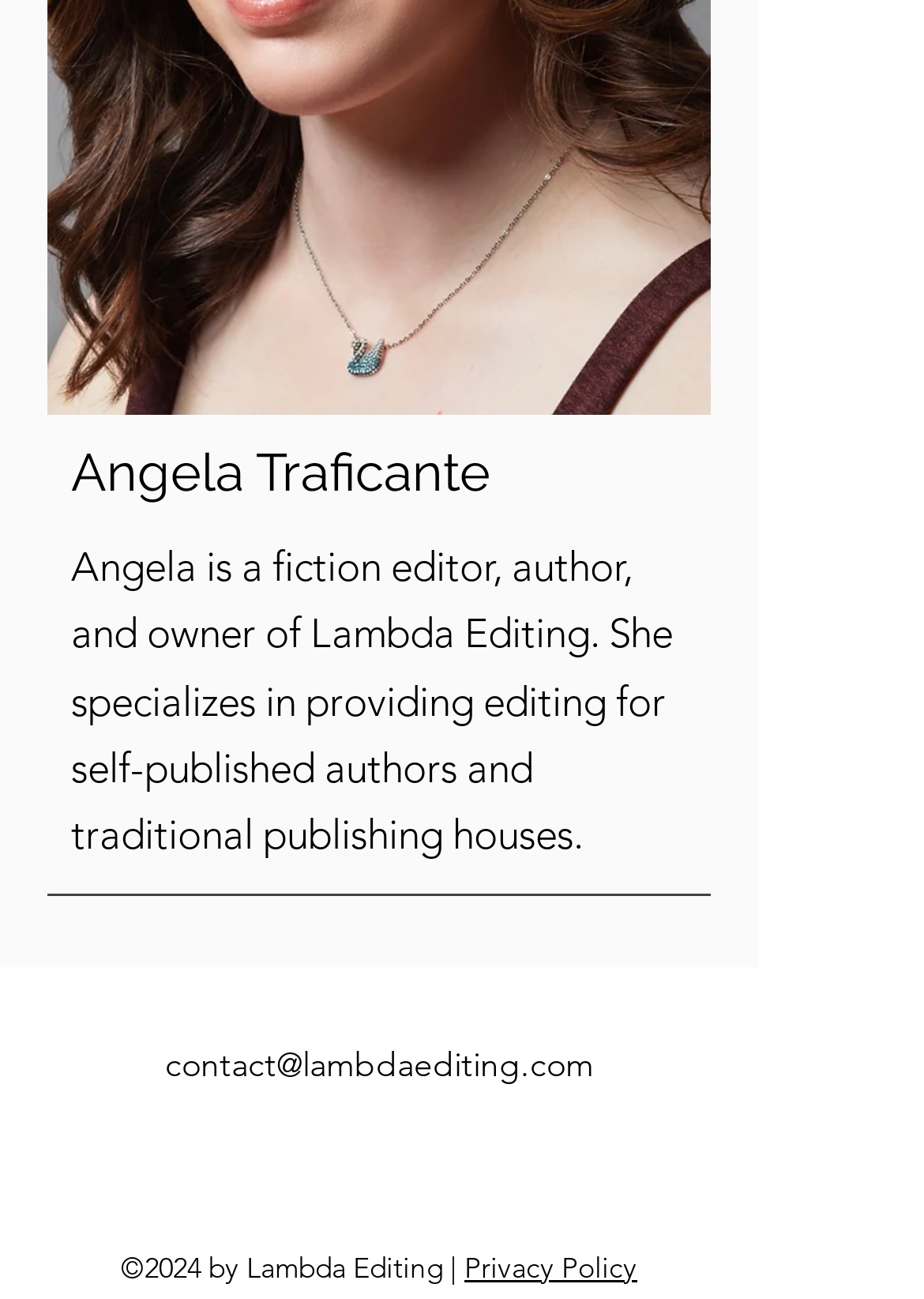How can you contact Lambda Editing?
Look at the image and construct a detailed response to the question.

The contact information is provided as a link on the webpage, which is 'contact@lambdaediting.com'. This is the email address to reach out to Lambda Editing.